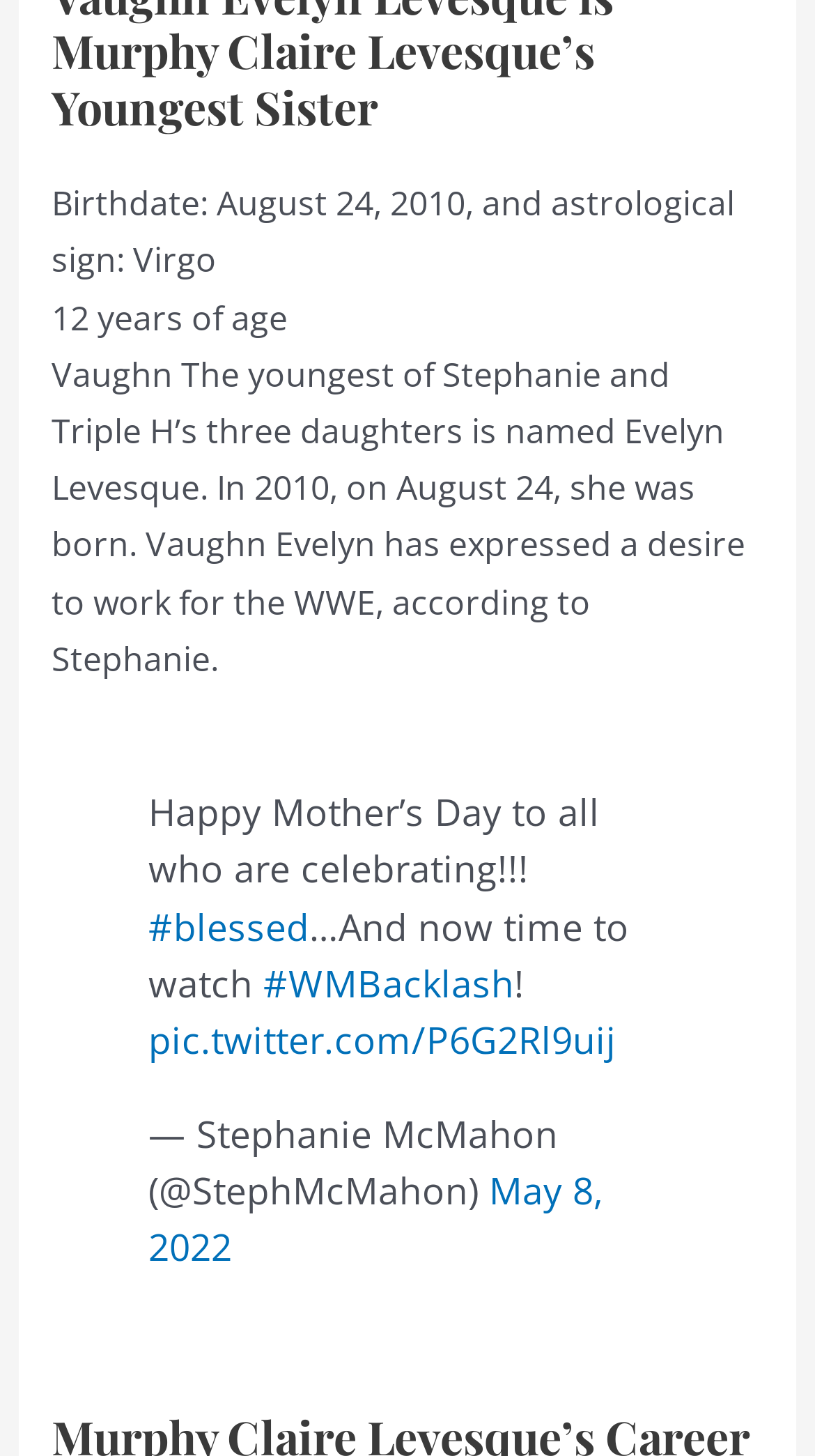Please answer the following question using a single word or phrase: 
How old is Vaughn Evelyn?

12 years